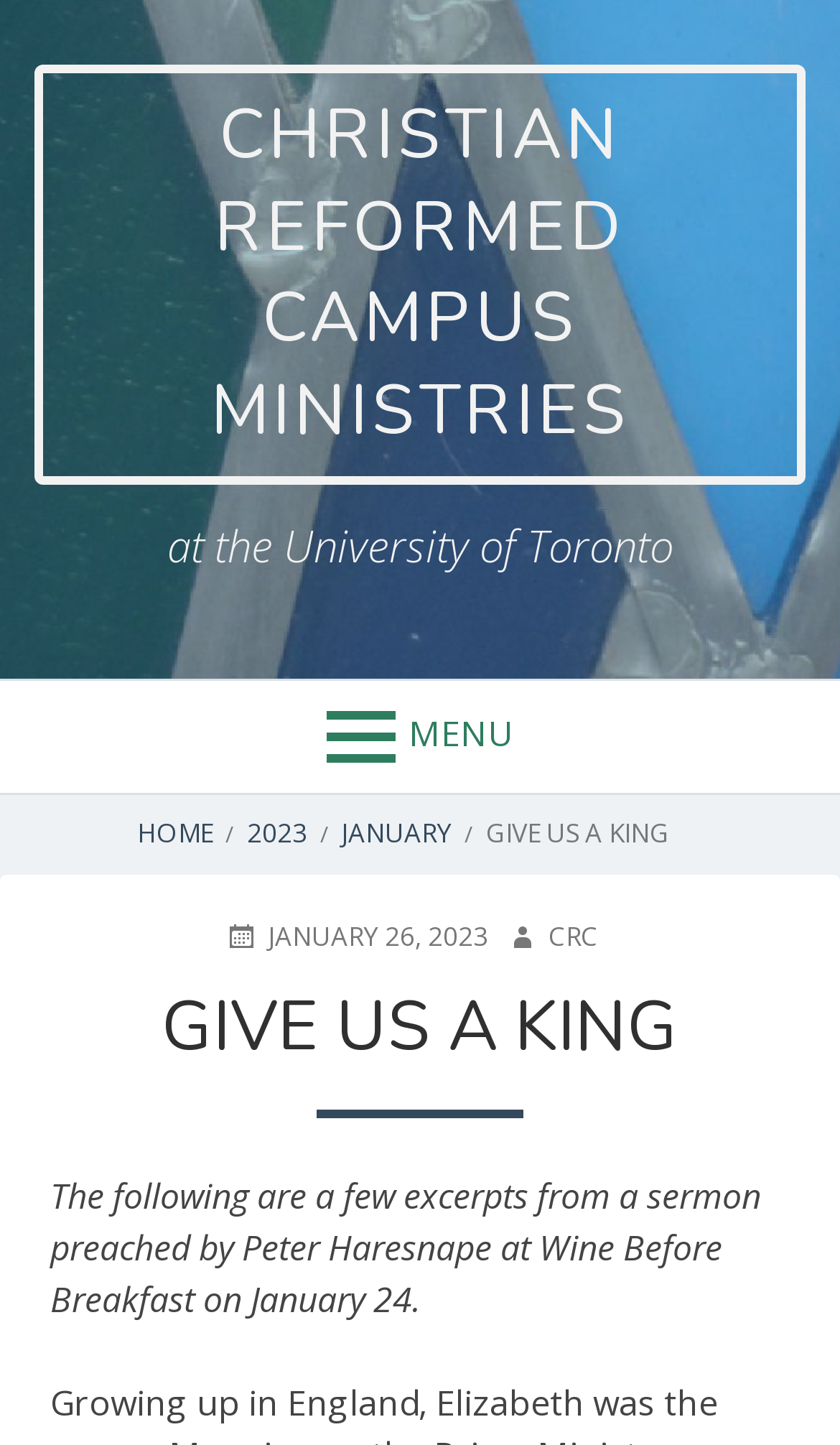Identify the bounding box coordinates for the UI element that matches this description: "aria-label="White Hills Distillery"".

None